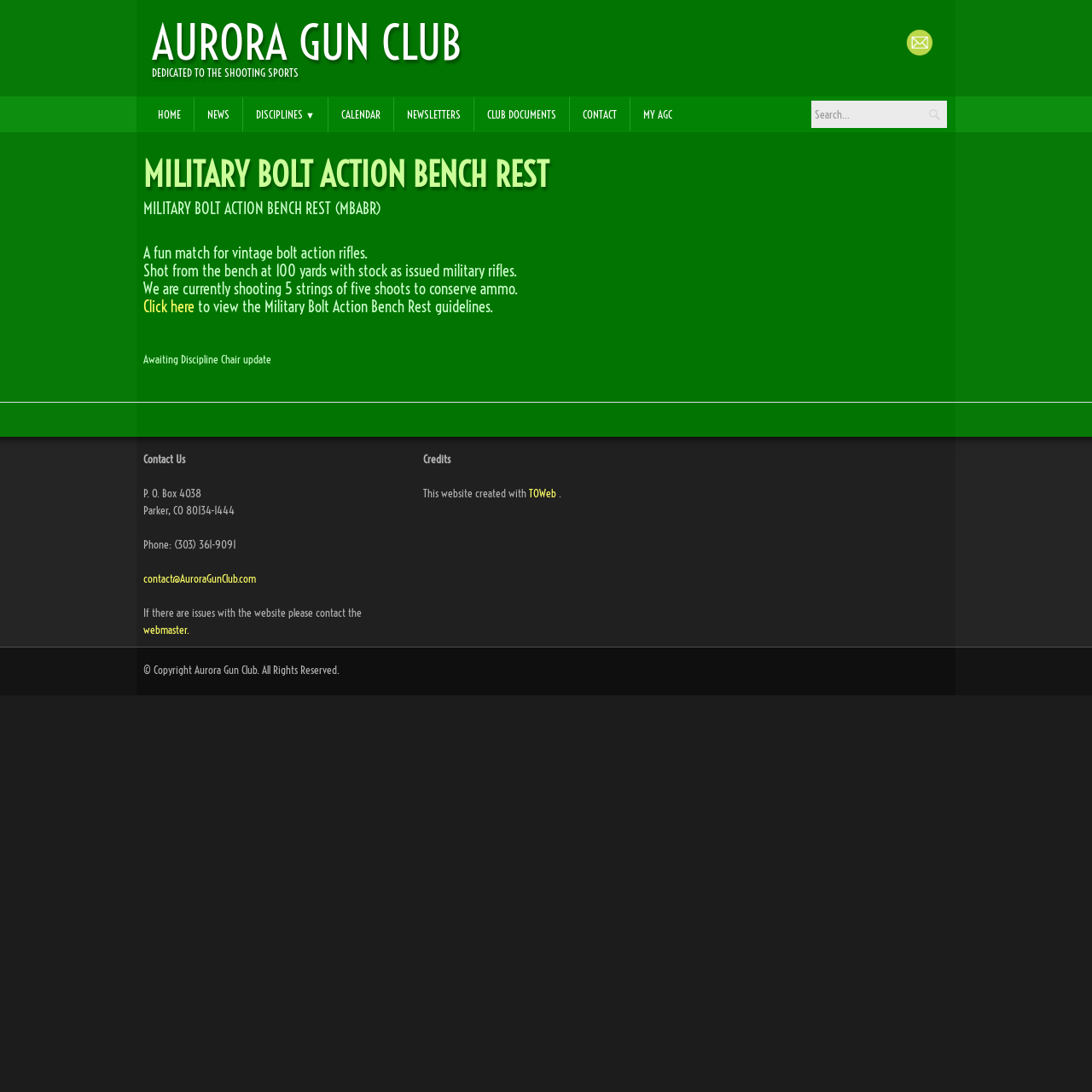Locate the bounding box coordinates of the element that should be clicked to fulfill the instruction: "Click the HOME link".

[0.133, 0.089, 0.177, 0.12]